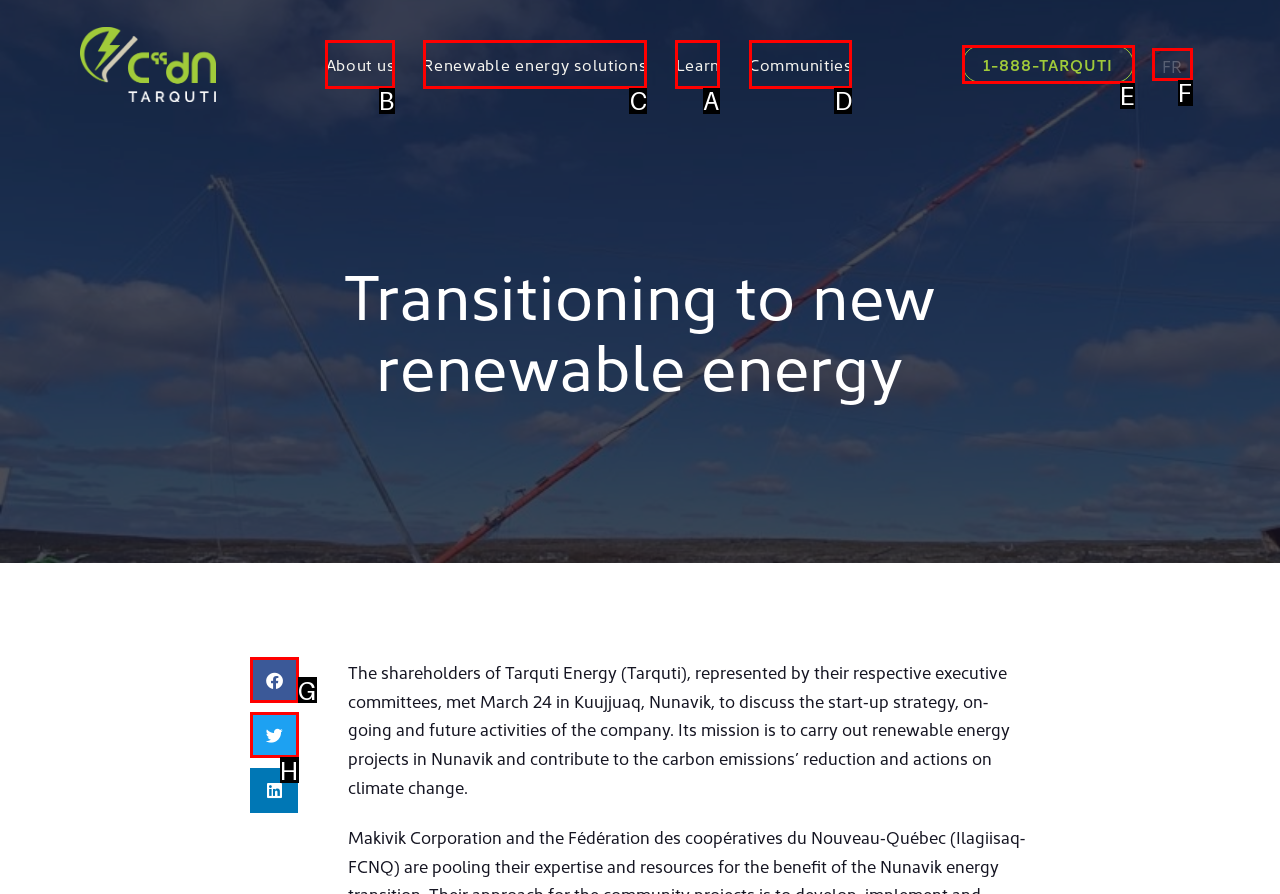Point out the option that needs to be clicked to fulfill the following instruction: Click on Learn
Answer with the letter of the appropriate choice from the listed options.

A